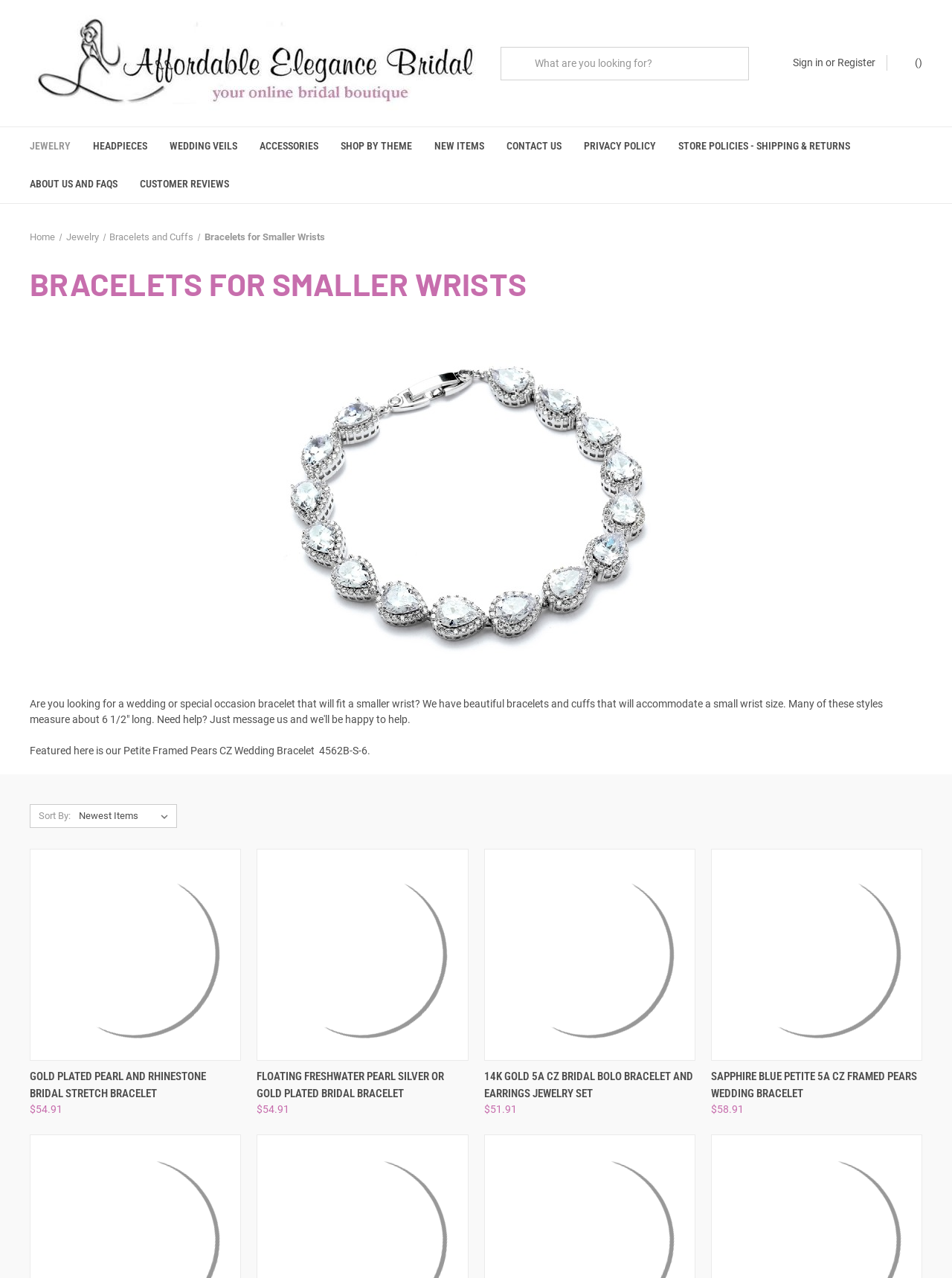What is the price of the first bracelet shown?
Please utilize the information in the image to give a detailed response to the question.

The first bracelet shown on the webpage has a link 'Gold Plated Pearl and Rhinestone Bridal Stretch Bracelet, $54.91', which indicates that the price of this bracelet is $54.91.